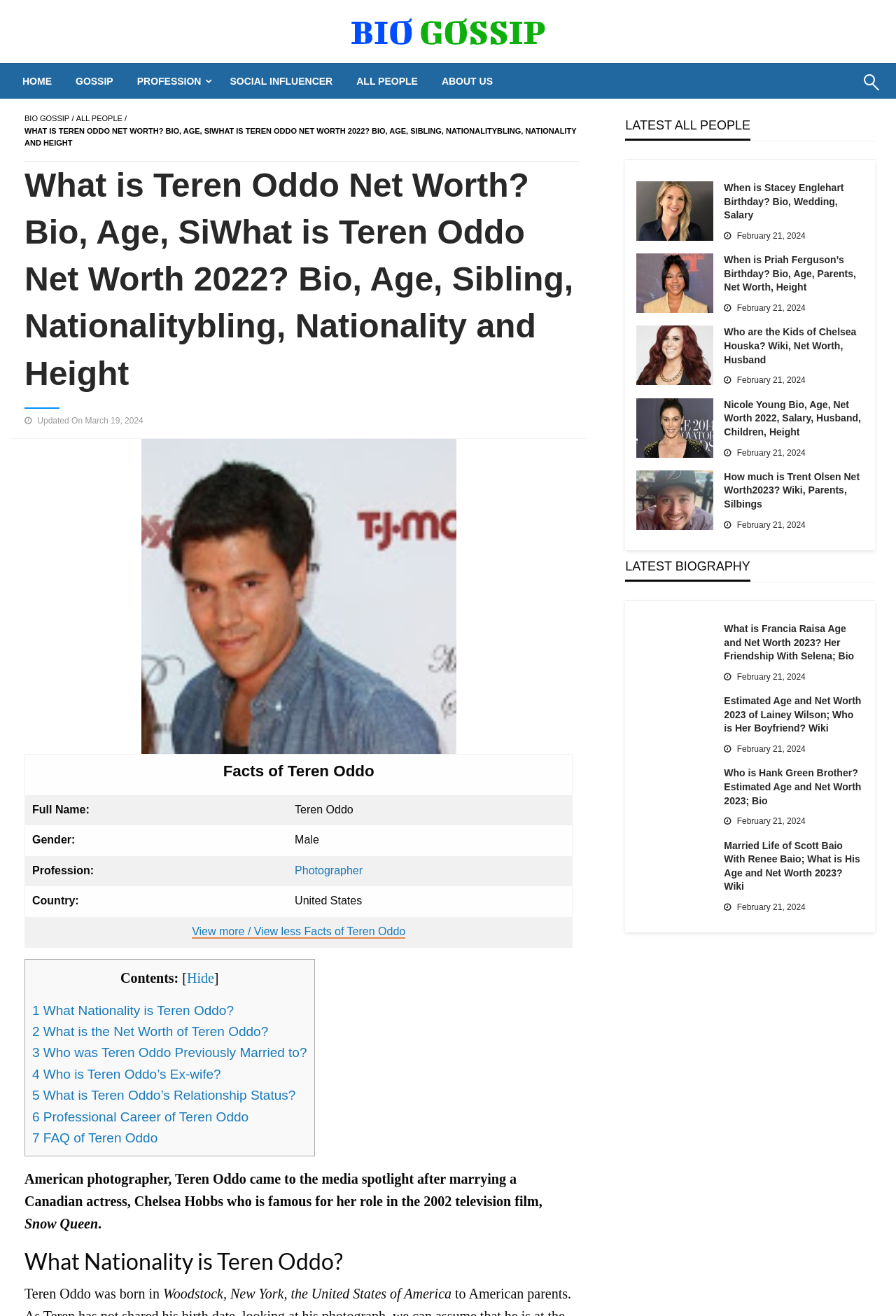Given the element description "name="s" placeholder="Search …"", identify the bounding box of the corresponding UI element.

[0.966, 0.057, 0.978, 0.079]